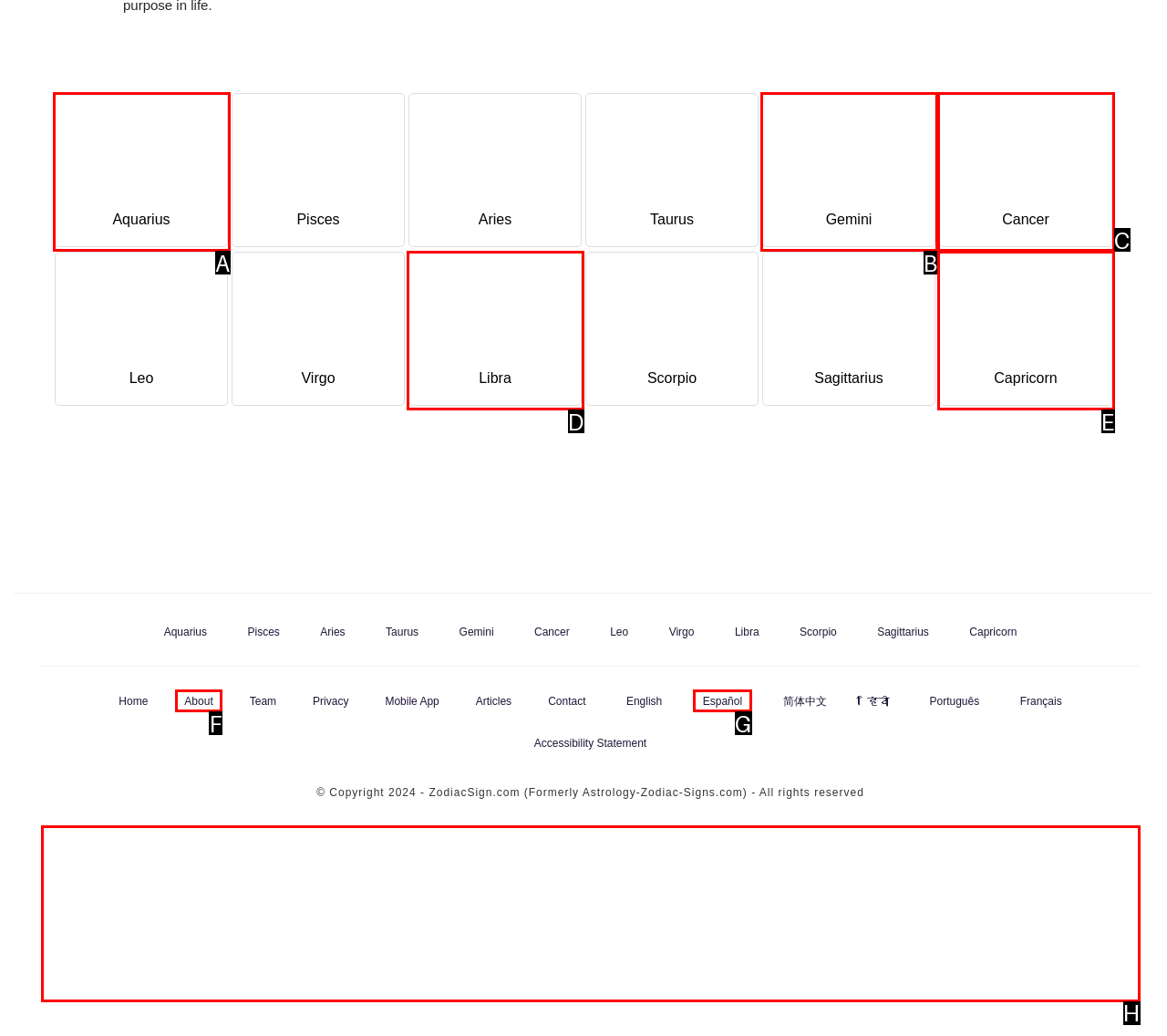From the options presented, which lettered element matches this description: alt="IOS and Android Horoscope App"
Reply solely with the letter of the matching option.

H